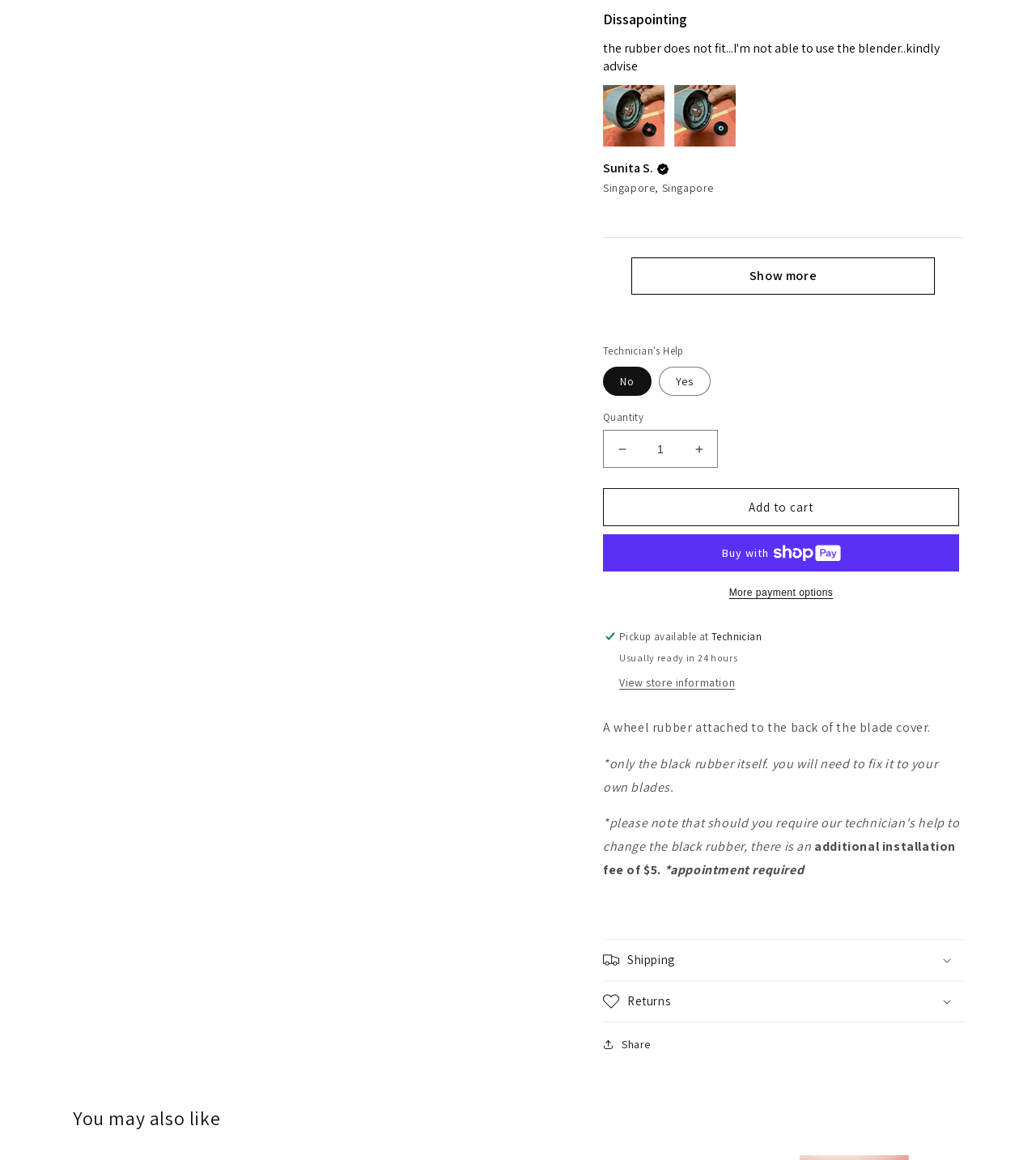Show the bounding box coordinates of the region that should be clicked to follow the instruction: "View store information."

[0.598, 0.582, 0.71, 0.596]